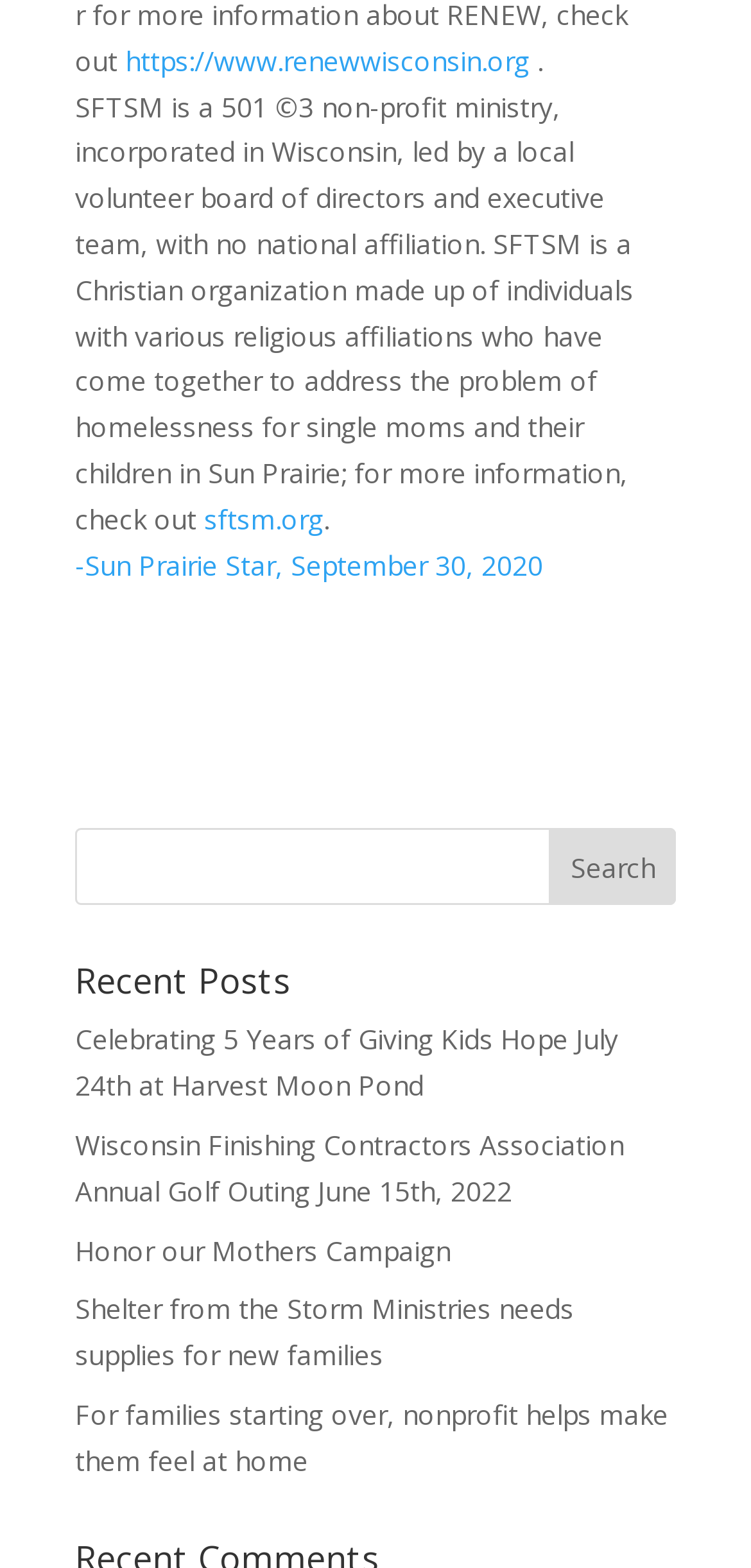Highlight the bounding box of the UI element that corresponds to this description: "Honor our Mothers Campaign".

[0.1, 0.785, 0.6, 0.809]